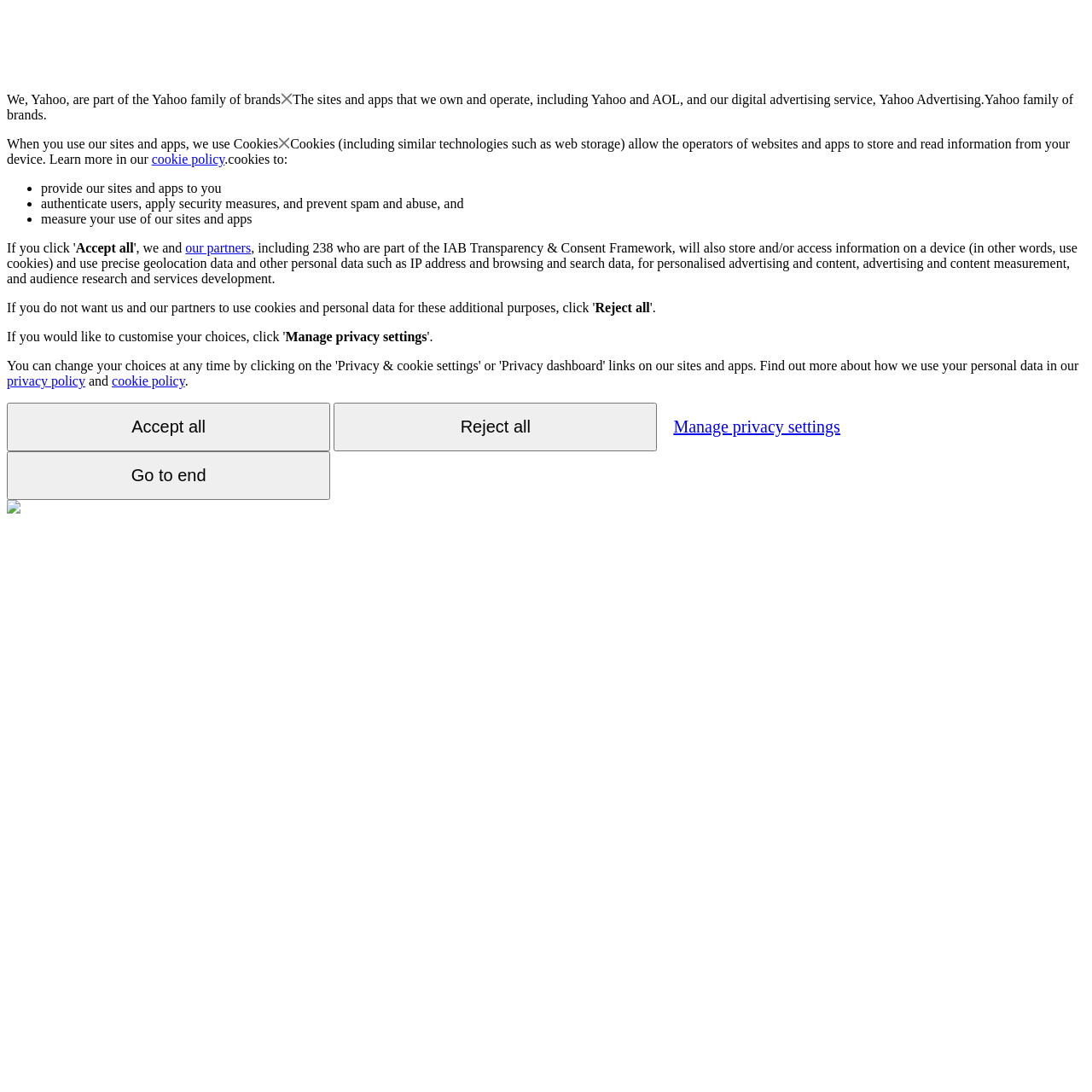Identify the bounding box coordinates for the element you need to click to achieve the following task: "Click the 'Manage privacy settings' button". The coordinates must be four float values ranging from 0 to 1, formatted as [left, top, right, bottom].

[0.261, 0.302, 0.391, 0.315]